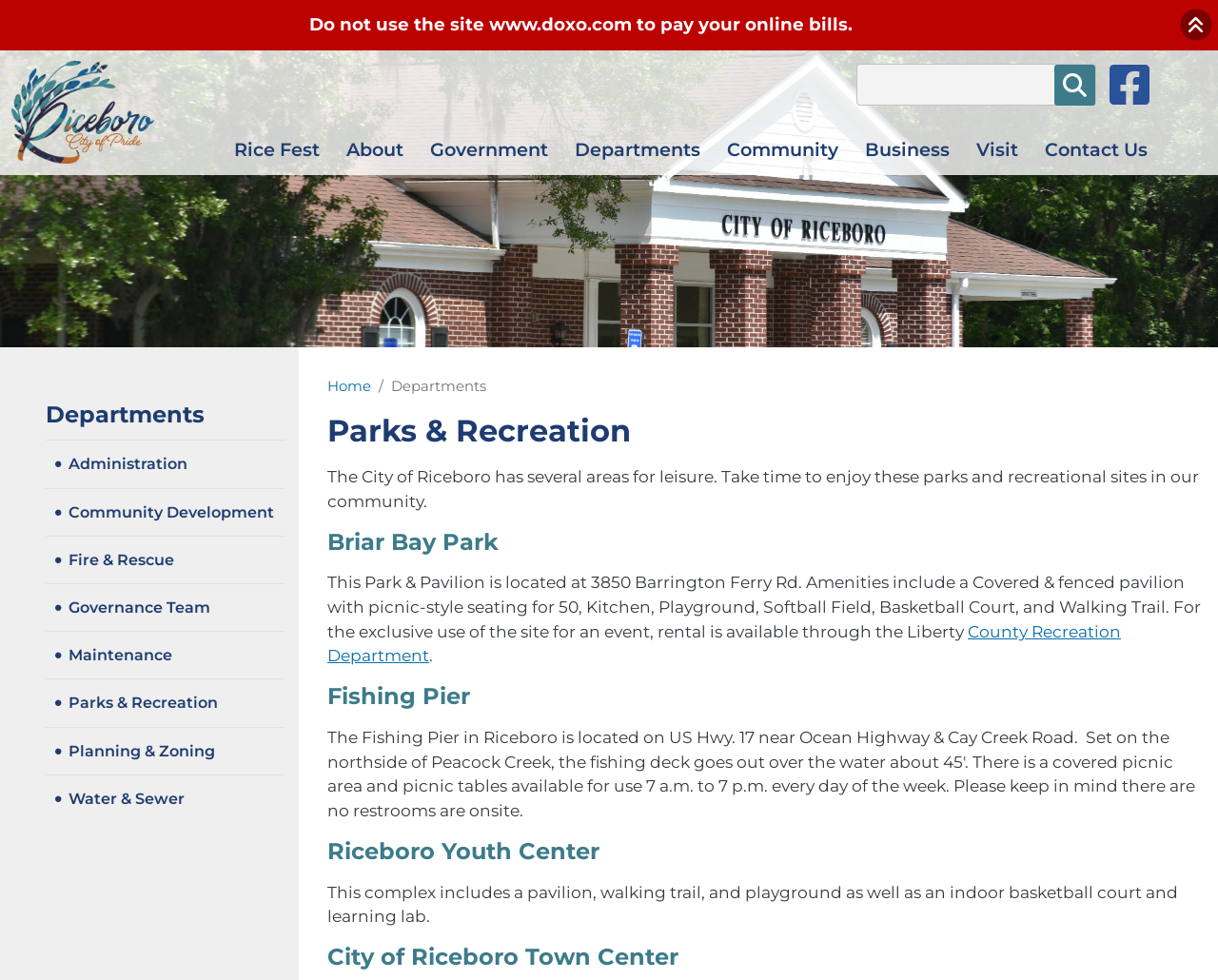Identify the bounding box for the UI element described as: "OhTranslate - Translation is love". Ensure the coordinates are four float numbers between 0 and 1, formatted as [left, top, right, bottom].

None